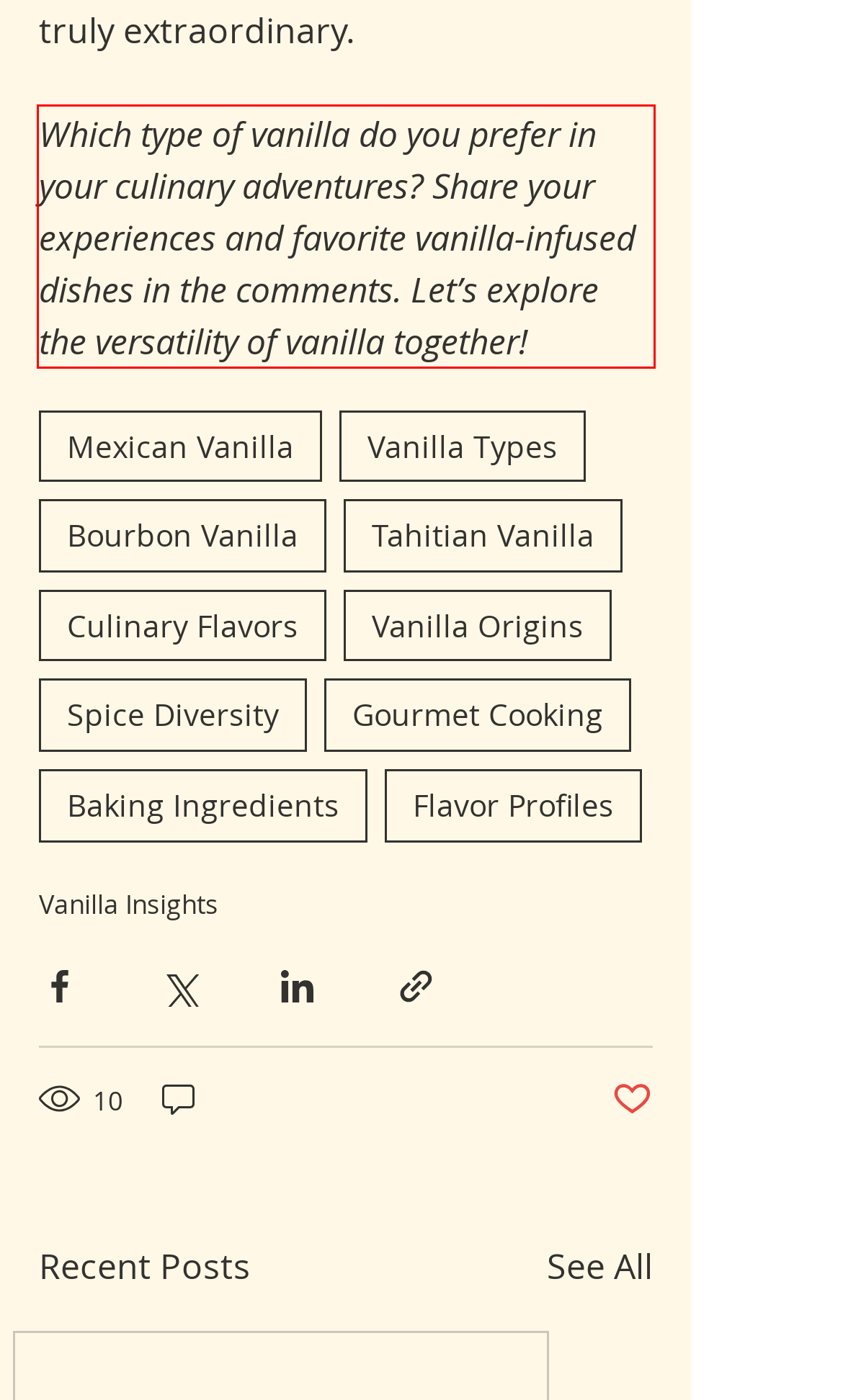Your task is to recognize and extract the text content from the UI element enclosed in the red bounding box on the webpage screenshot.

Which type of vanilla do you prefer in your culinary adventures? Share your experiences and favorite vanilla-infused dishes in the comments. Let’s explore the versatility of vanilla together!